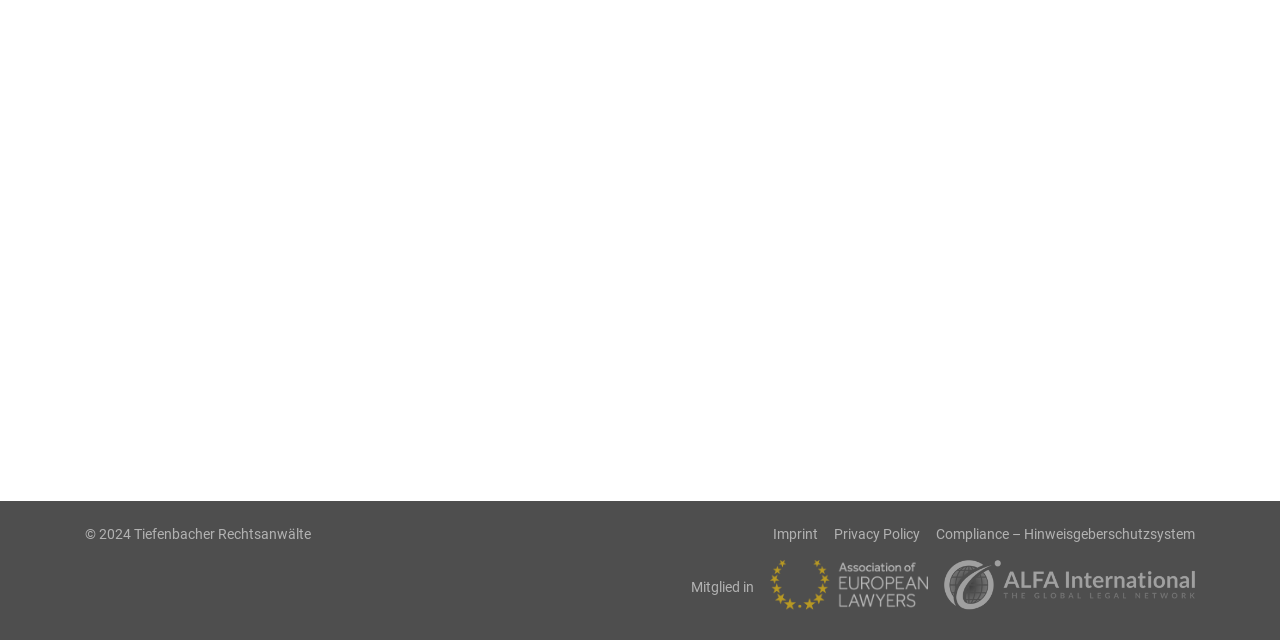Return the bounding box coordinates of the UI element that corresponds to this description: "parent_node: Mitglied in". The coordinates must be given as four float numbers in the range of 0 and 1, [left, top, right, bottom].

[0.601, 0.876, 0.725, 0.962]